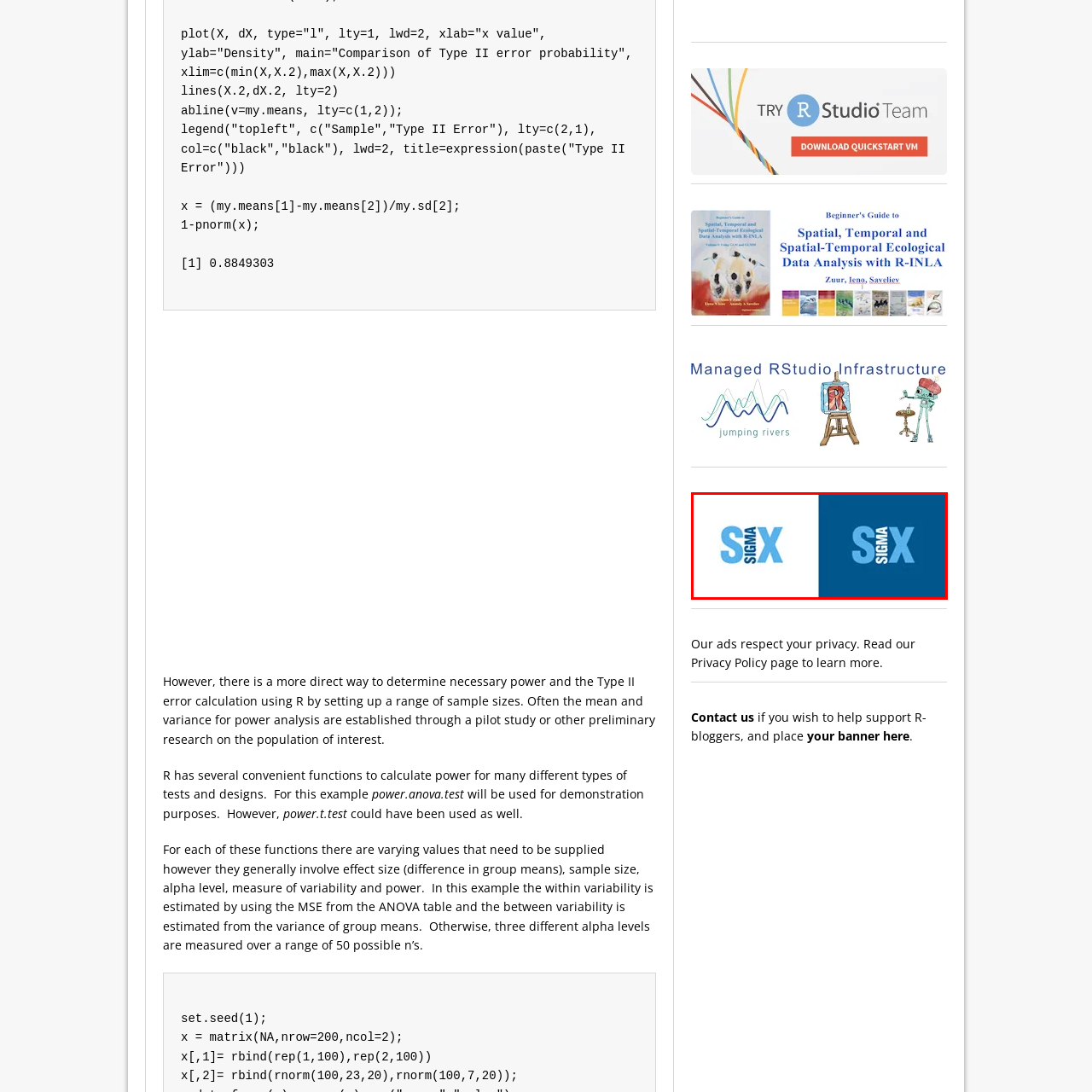Focus on the content within the red bounding box and answer this question using a single word or phrase: What is the focus of the brand 'Six Sigma Online Training'?

Clarity and professionalism